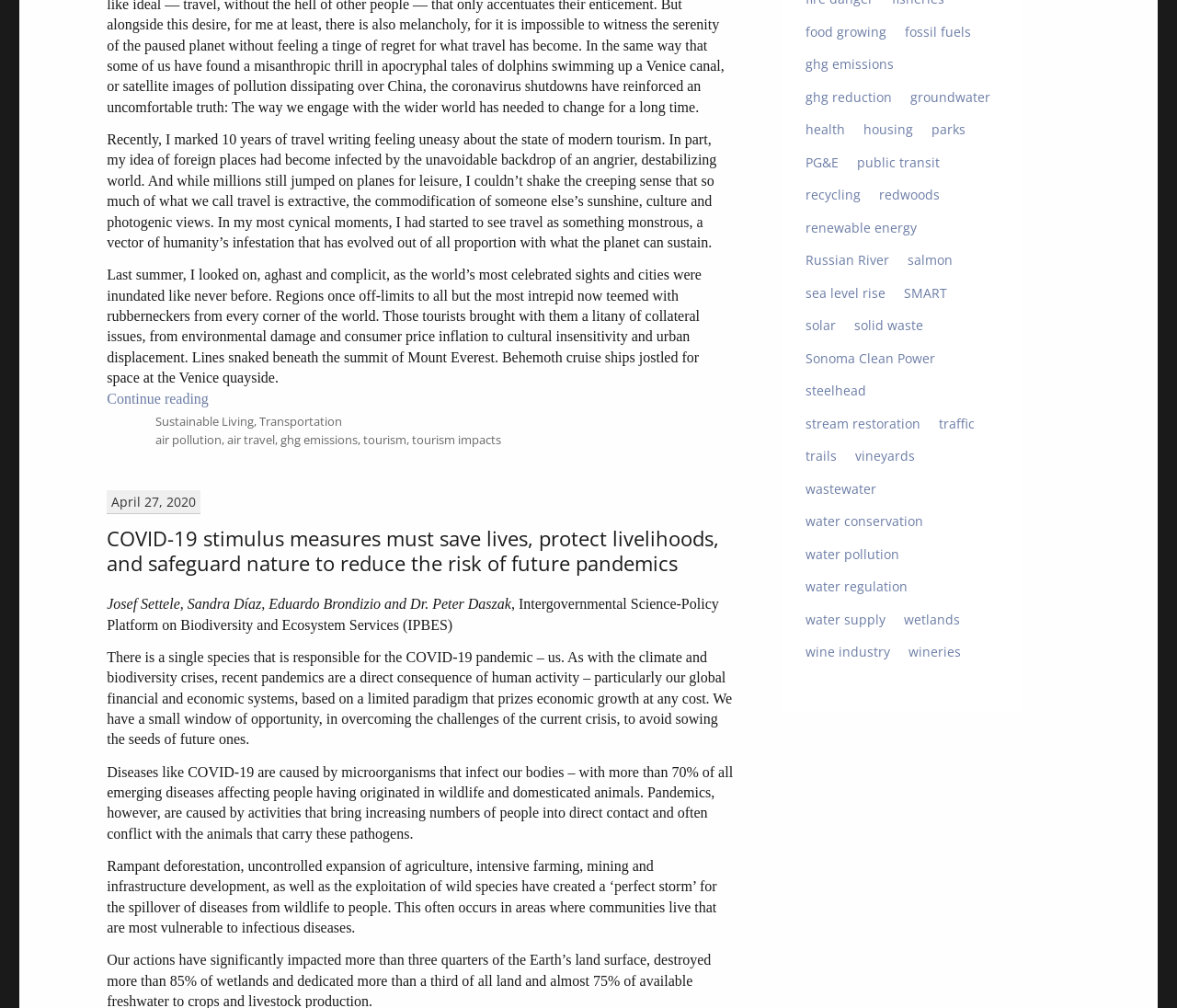Pinpoint the bounding box coordinates of the element you need to click to execute the following instruction: "Explore the link about air travel". The bounding box should be represented by four float numbers between 0 and 1, in the format [left, top, right, bottom].

[0.193, 0.428, 0.233, 0.444]